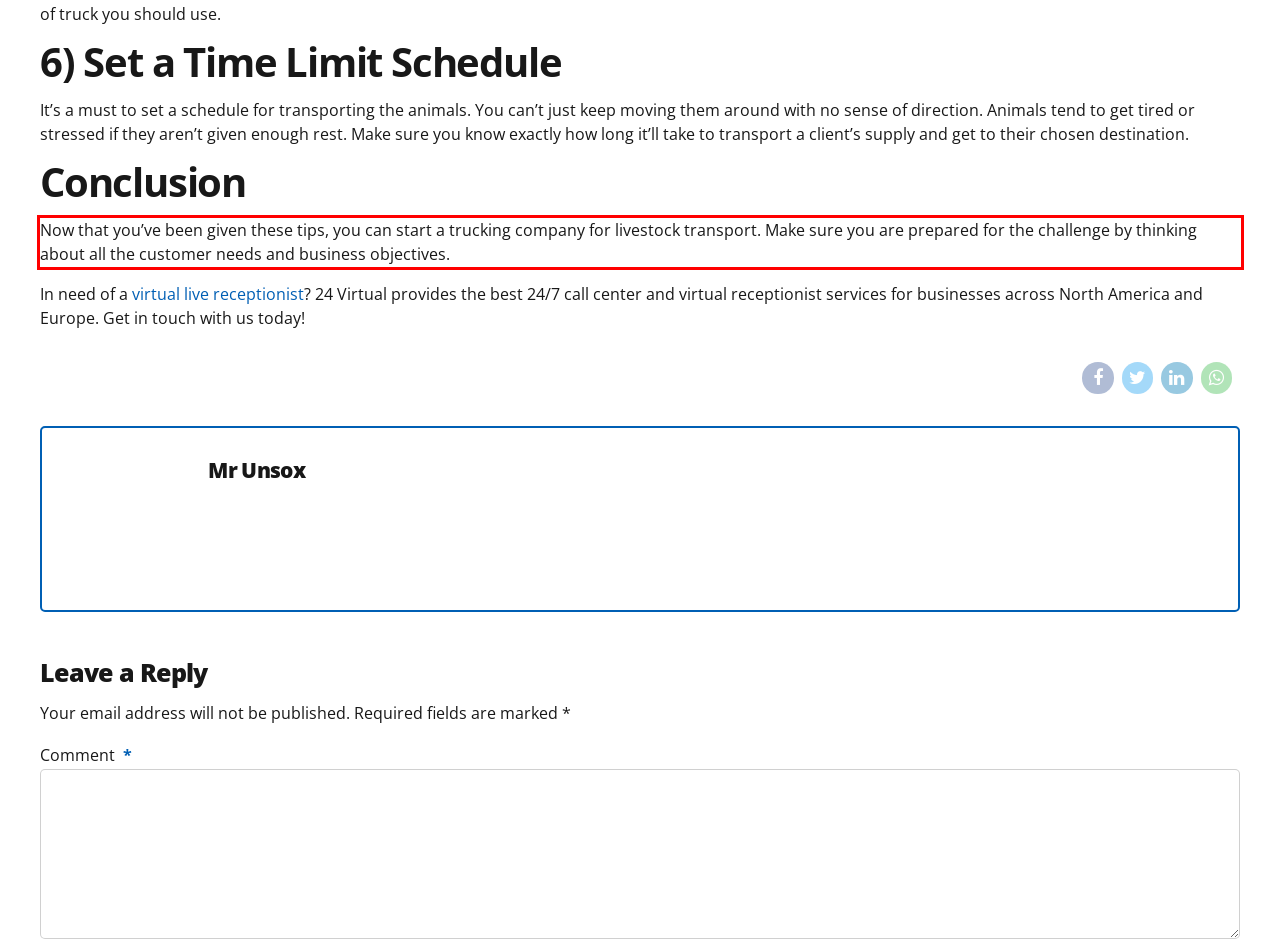Perform OCR on the text inside the red-bordered box in the provided screenshot and output the content.

Now that you’ve been given these tips, you can start a trucking company for livestock transport. Make sure you are prepared for the challenge by thinking about all the customer needs and business objectives.